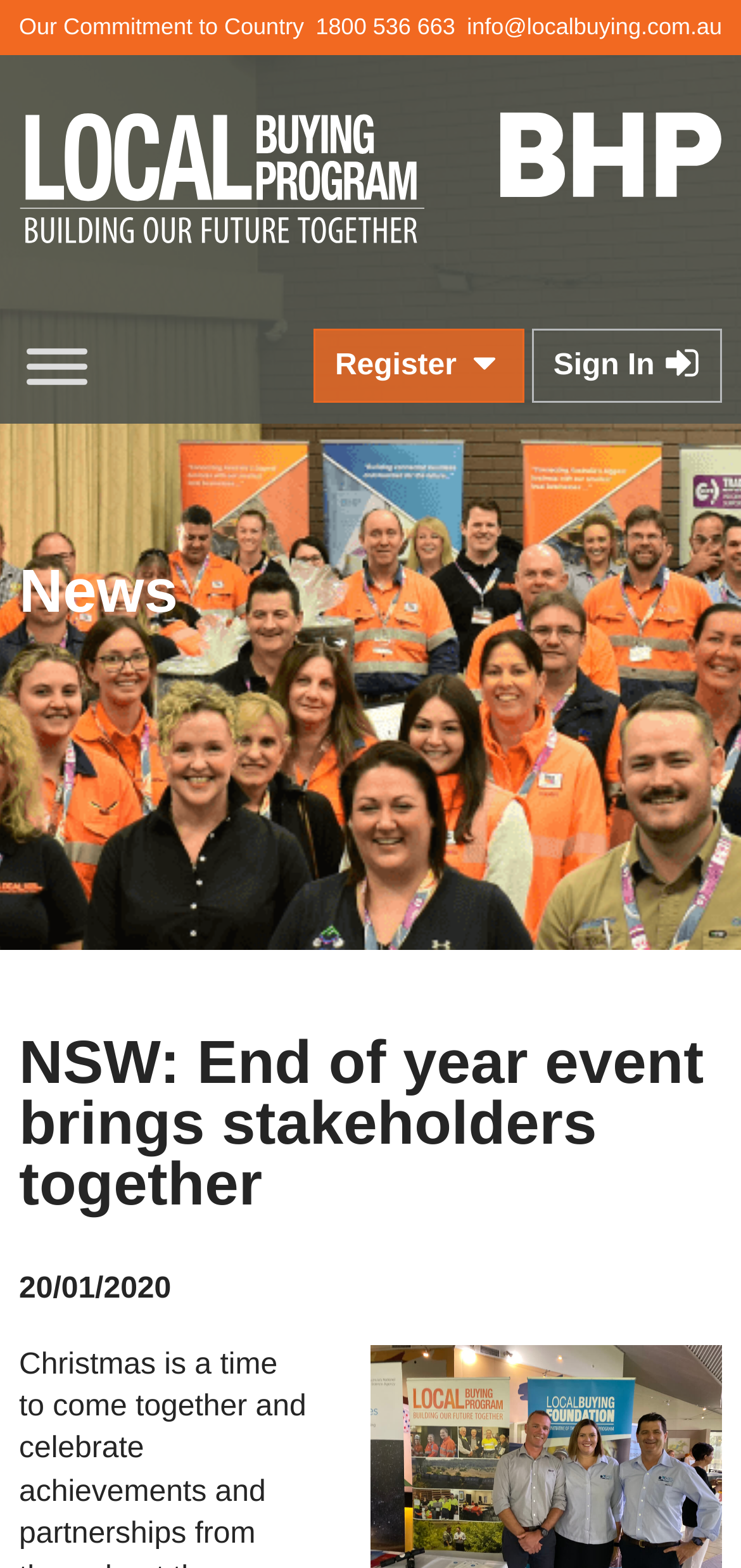What is the phone number to contact?
Answer briefly with a single word or phrase based on the image.

1800 536 663